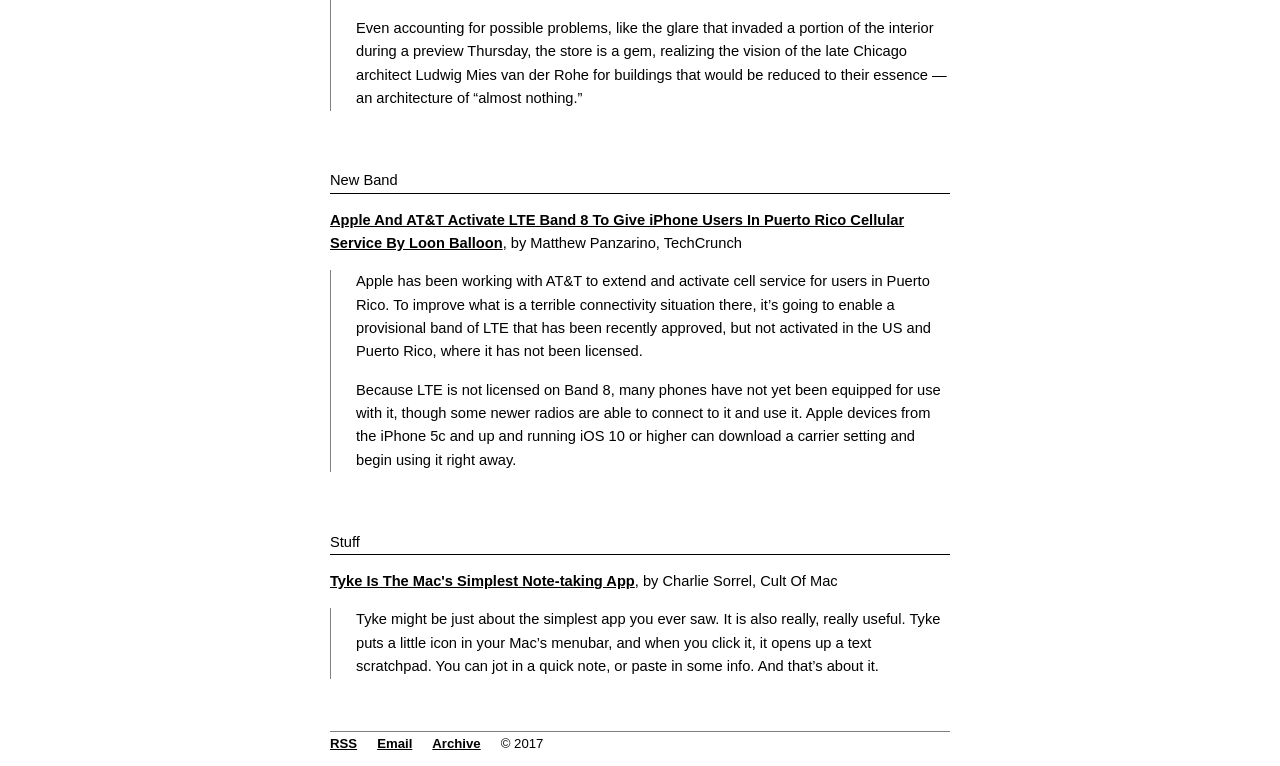How many links are there at the bottom of the webpage?
Please provide a single word or phrase answer based on the image.

3